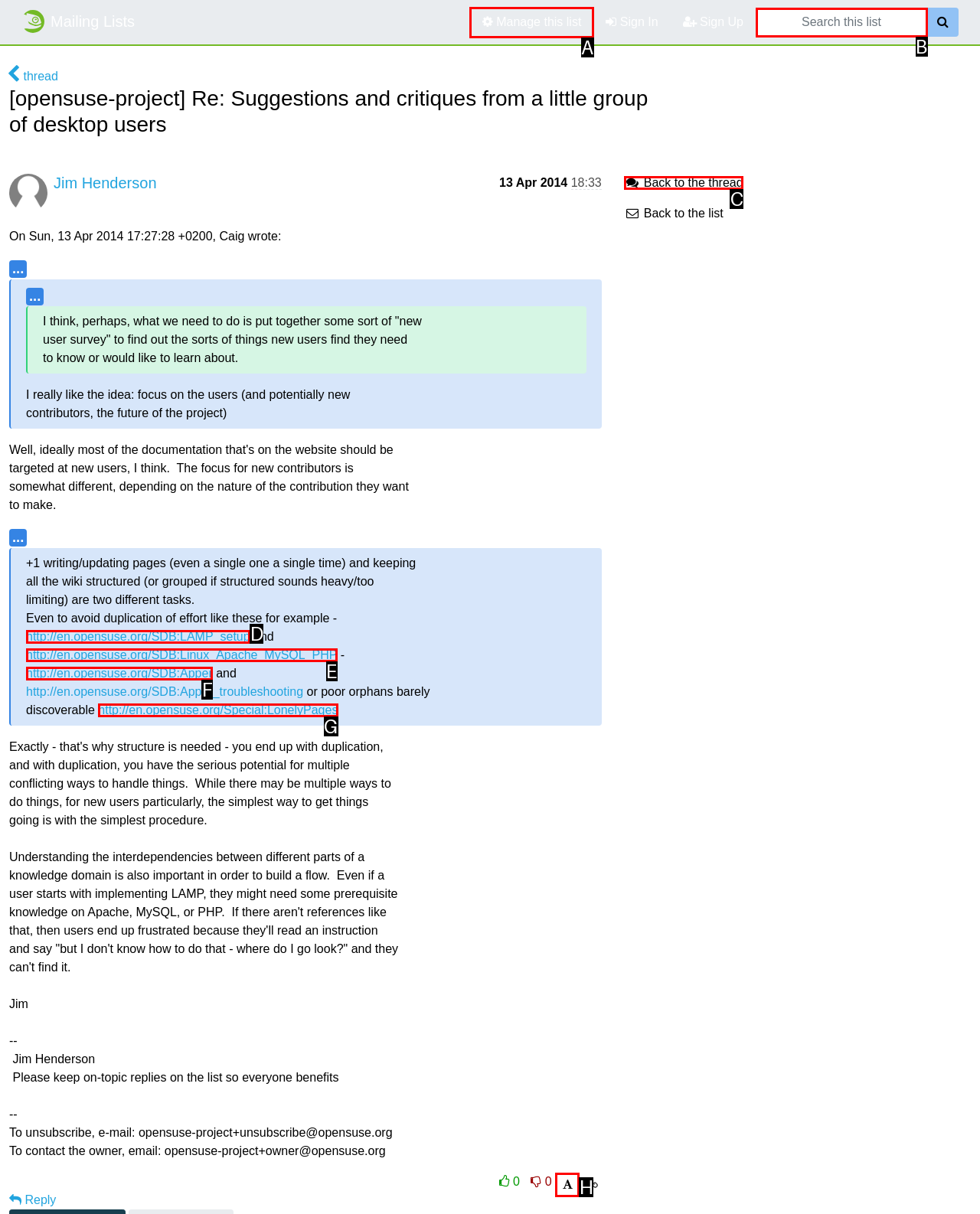Using the given description: Manage this list, identify the HTML element that corresponds best. Answer with the letter of the correct option from the available choices.

A